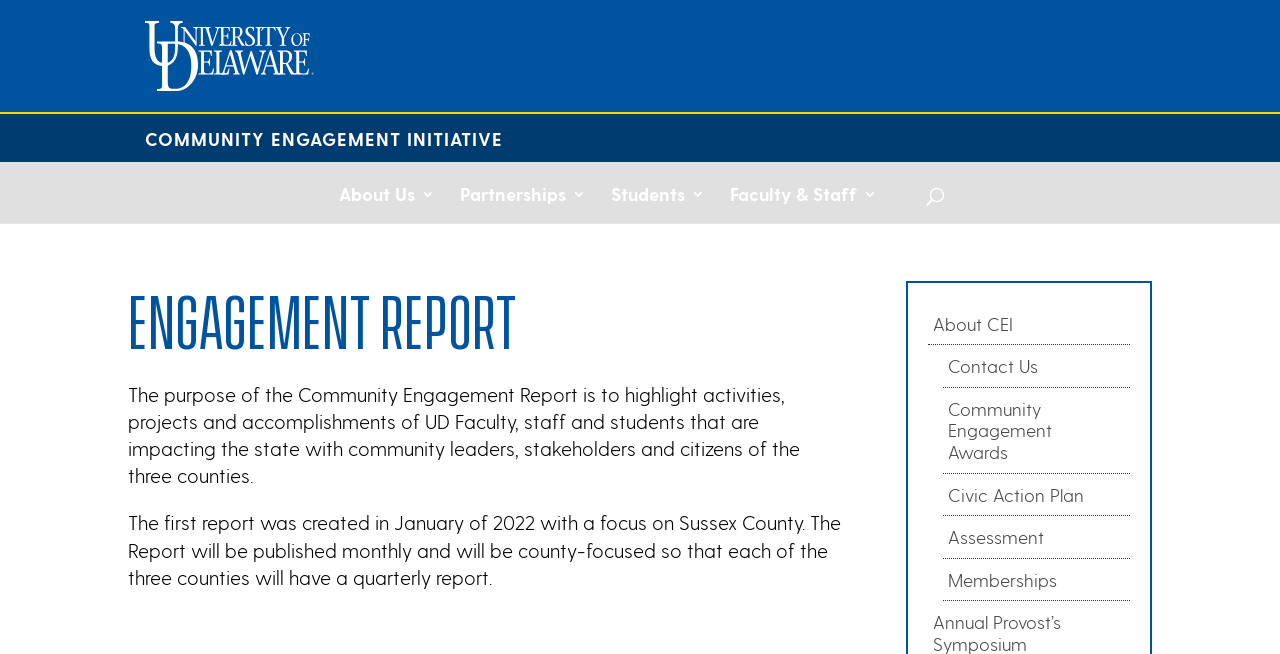Provide the bounding box coordinates of the section that needs to be clicked to accomplish the following instruction: "Read about Faculty & Staff engagement."

[0.57, 0.285, 0.685, 0.34]